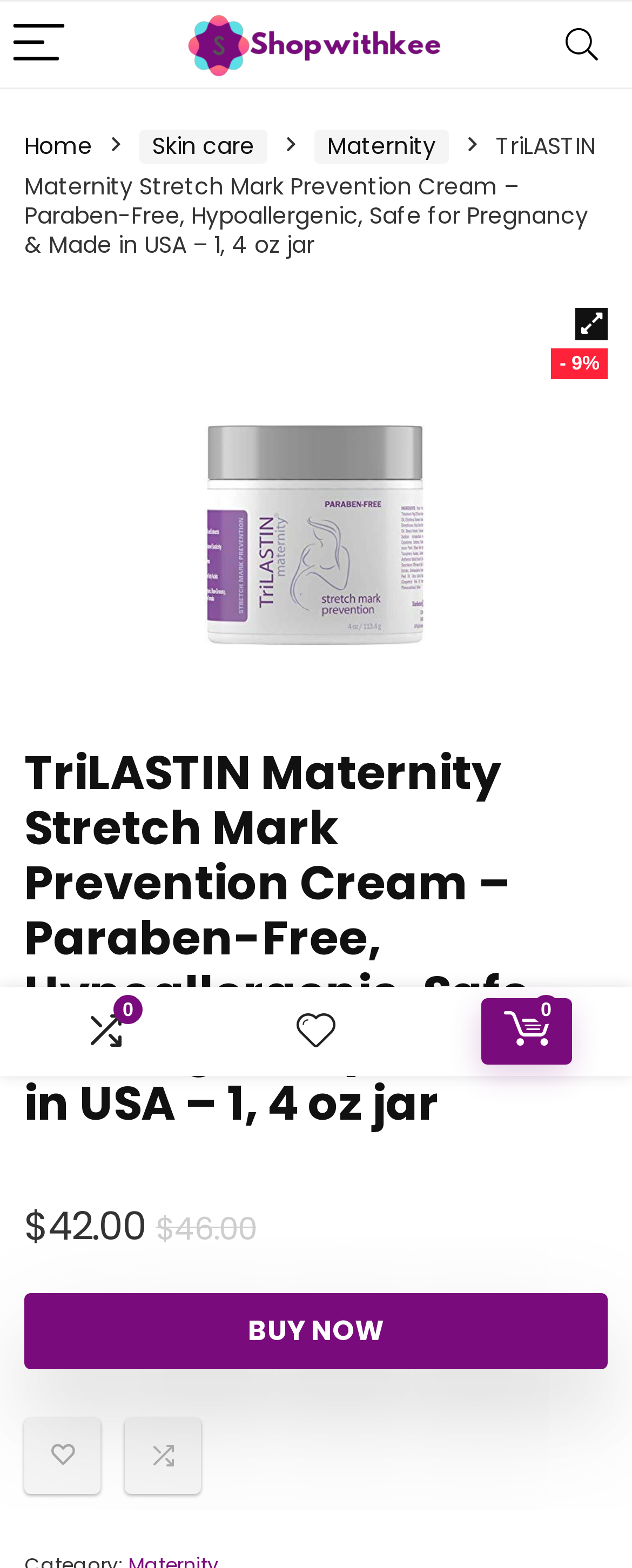Describe all visible elements and their arrangement on the webpage.

This webpage is about TriLASTIN Maternity Stretch Mark Prevention Cream. At the top left corner, there is a "Menu" button accompanied by two images, one of which is the logo "Shopwithkee". On the top right corner, there is a "Search" button. Below the top section, there are several links, including "Home", "Skin care", "Maternity", and others. 

The main content of the page is a product description, which is a long title that mentions the product's features, such as being paraben-free, hypoallergenic, and safe for pregnancy. This title is displayed prominently in the middle of the page. 

To the right of the product title, there is a discount label showing "-9%". Below the product title, there is a figure with a link, which might be a product image. 

Further down the page, there is a section with a heading that repeats the product title. Below this heading, there is a price section, which shows the price of the product as "$42.00". Finally, there is a "BUY NOW" button at the bottom of the page.